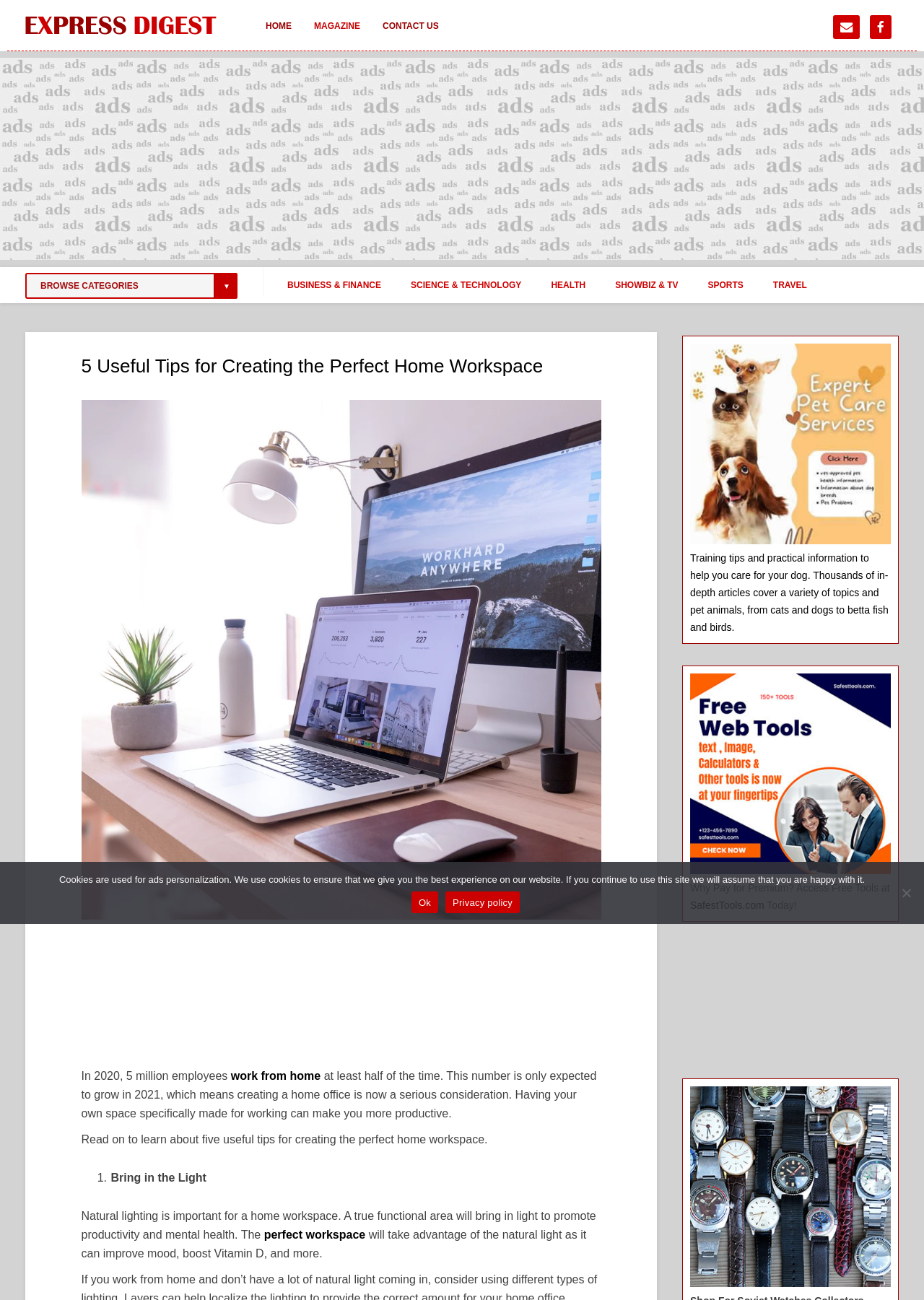Determine the coordinates of the bounding box for the clickable area needed to execute this instruction: "Click on the HOME link".

None